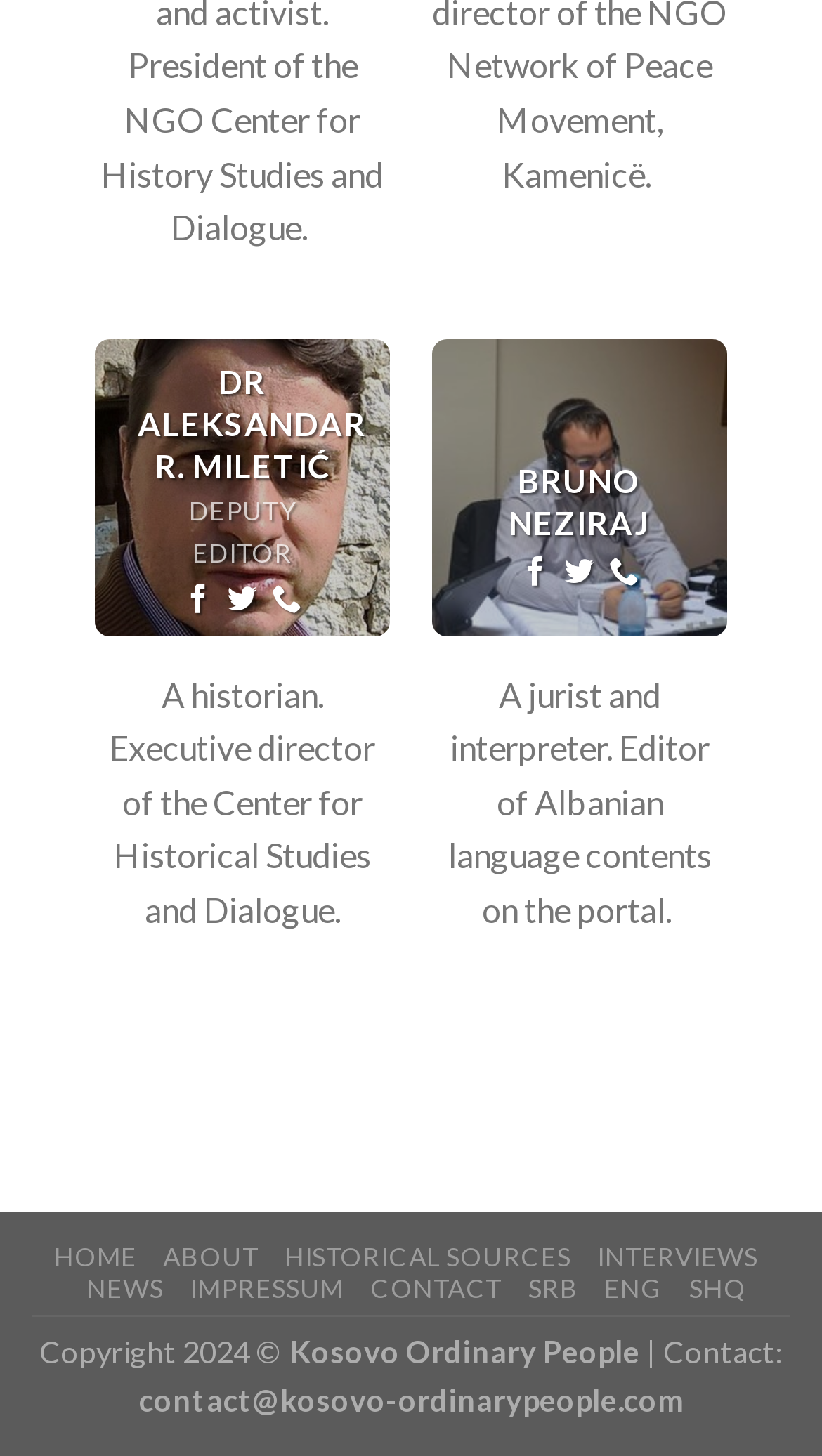What is the year of copyright?
Using the image as a reference, deliver a detailed and thorough answer to the question.

I found the year of copyright in the StaticText element with the text 'Copyright 2024 ©'.